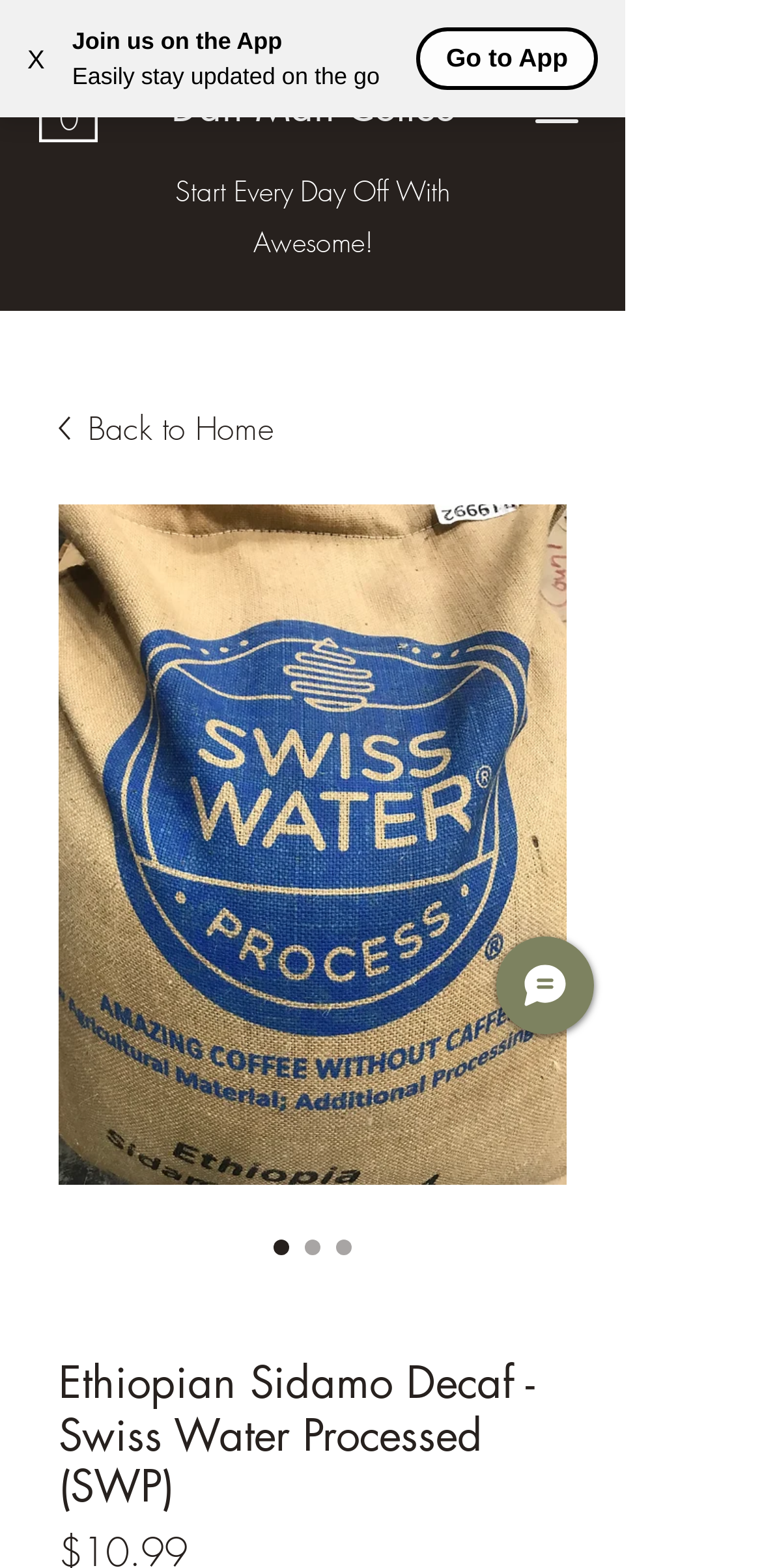Bounding box coordinates should be provided in the format (top-left x, top-left y, bottom-right x, bottom-right y) with all values between 0 and 1. Identify the bounding box for this UI element: Dan Man Coffee

[0.224, 0.052, 0.596, 0.085]